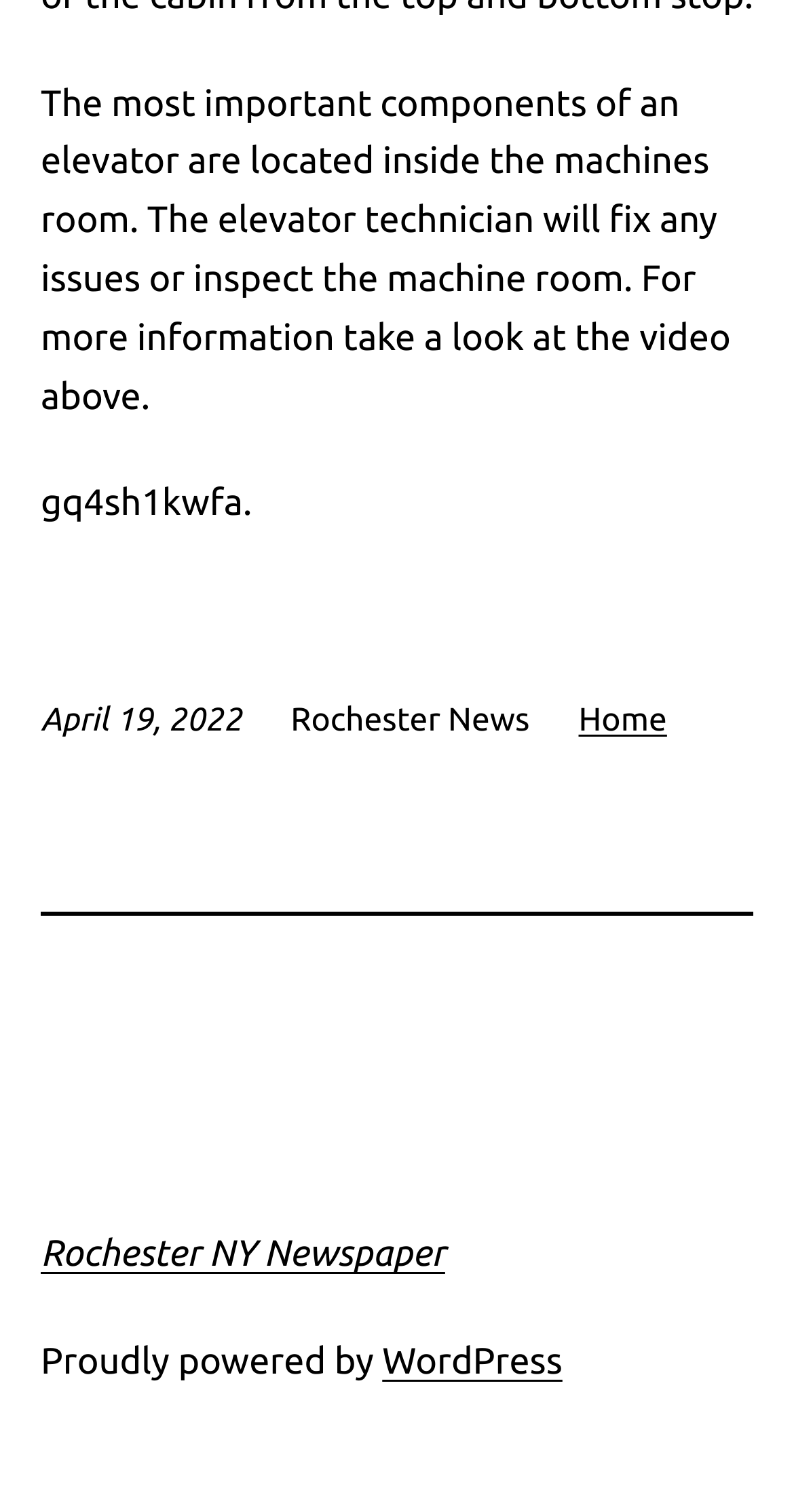Give a one-word or short phrase answer to the question: 
What platform is the website powered by?

WordPress